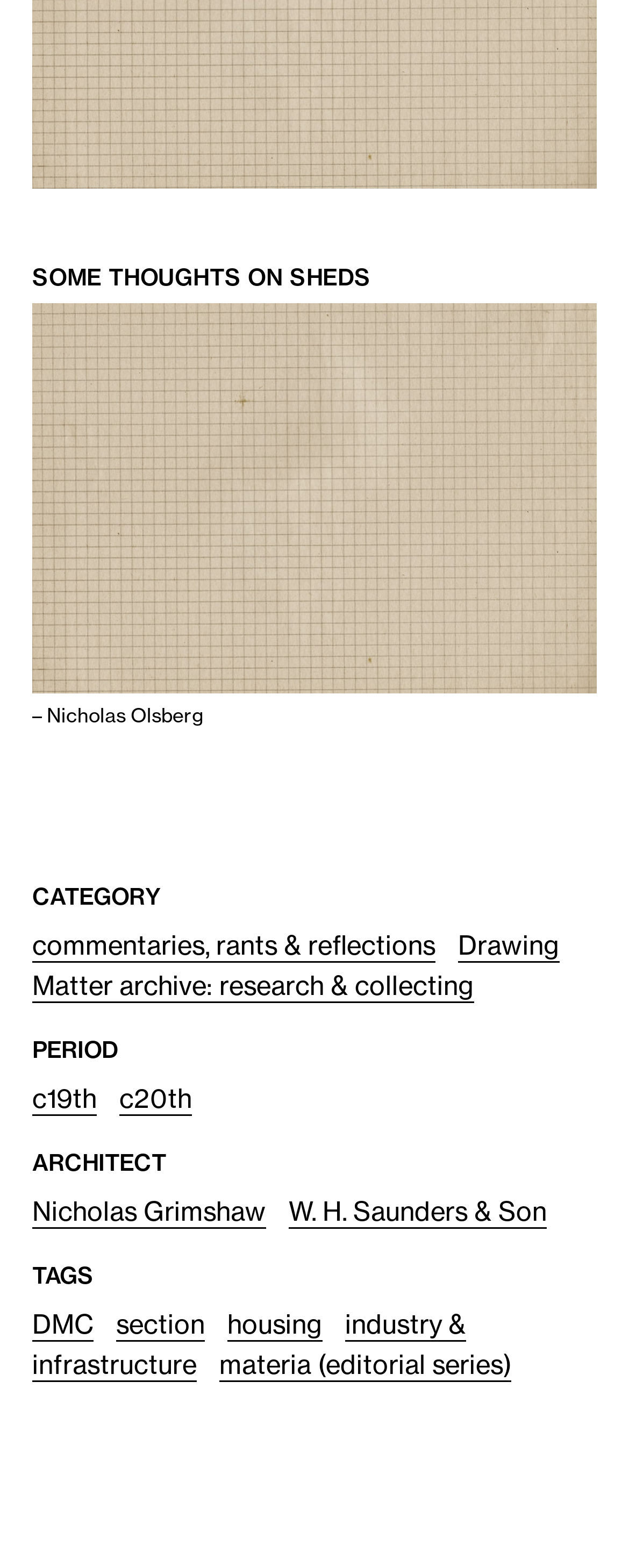What tag is related to the article 'housing'?
Kindly answer the question with as much detail as you can.

The tag related to the article 'housing' can be found by looking at the link elements under the 'TAGS' heading. The link element with bounding box coordinates [0.051, 0.834, 0.149, 0.856] is 'DMC', and the link element with bounding box coordinates [0.362, 0.834, 0.513, 0.856] is 'housing'. Therefore, the tag related to the article 'housing' is 'DMC'.